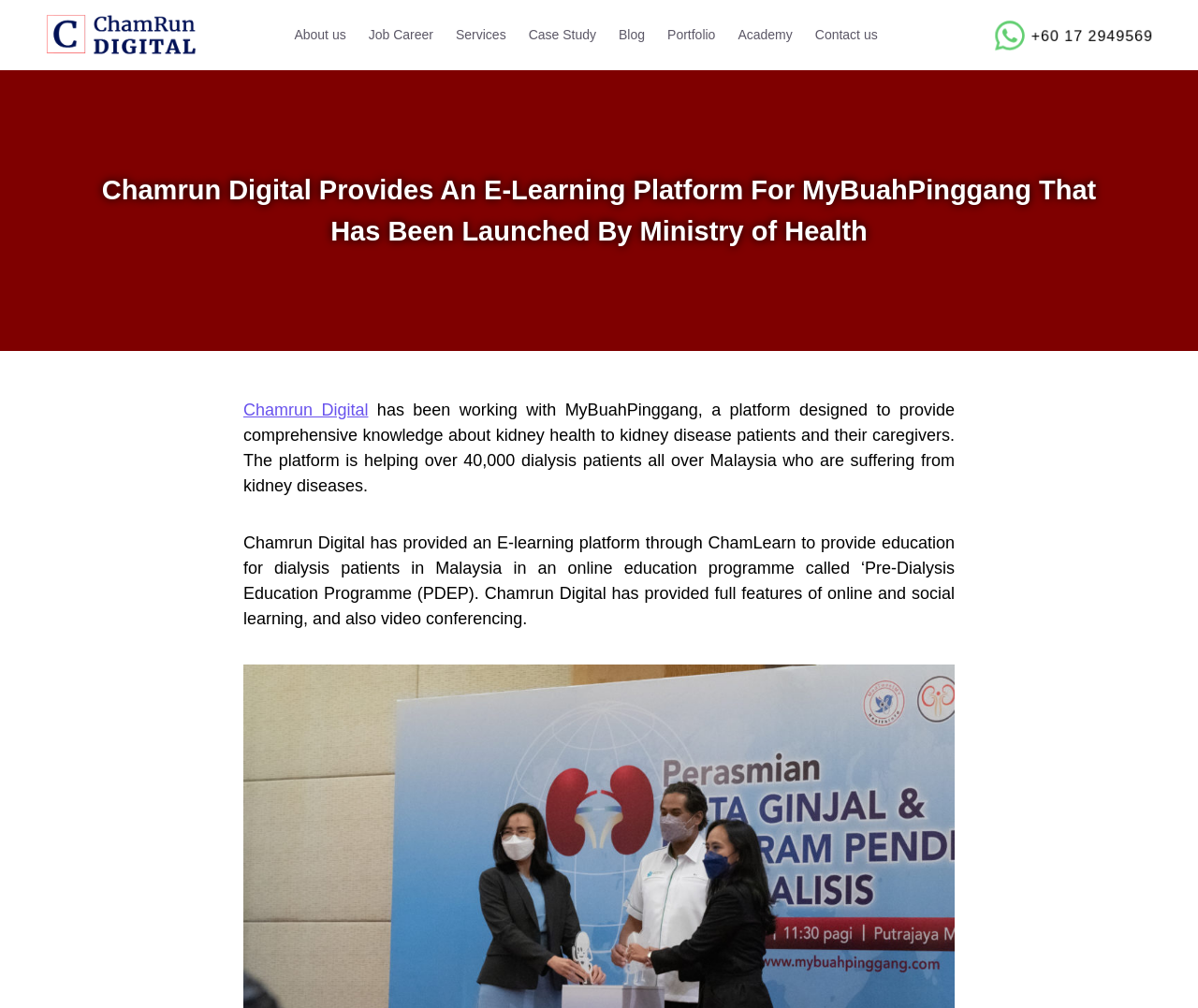What is the name of the online education programme?
Refer to the screenshot and answer in one word or phrase.

Pre-Dialysis Education Programme (PDEP)